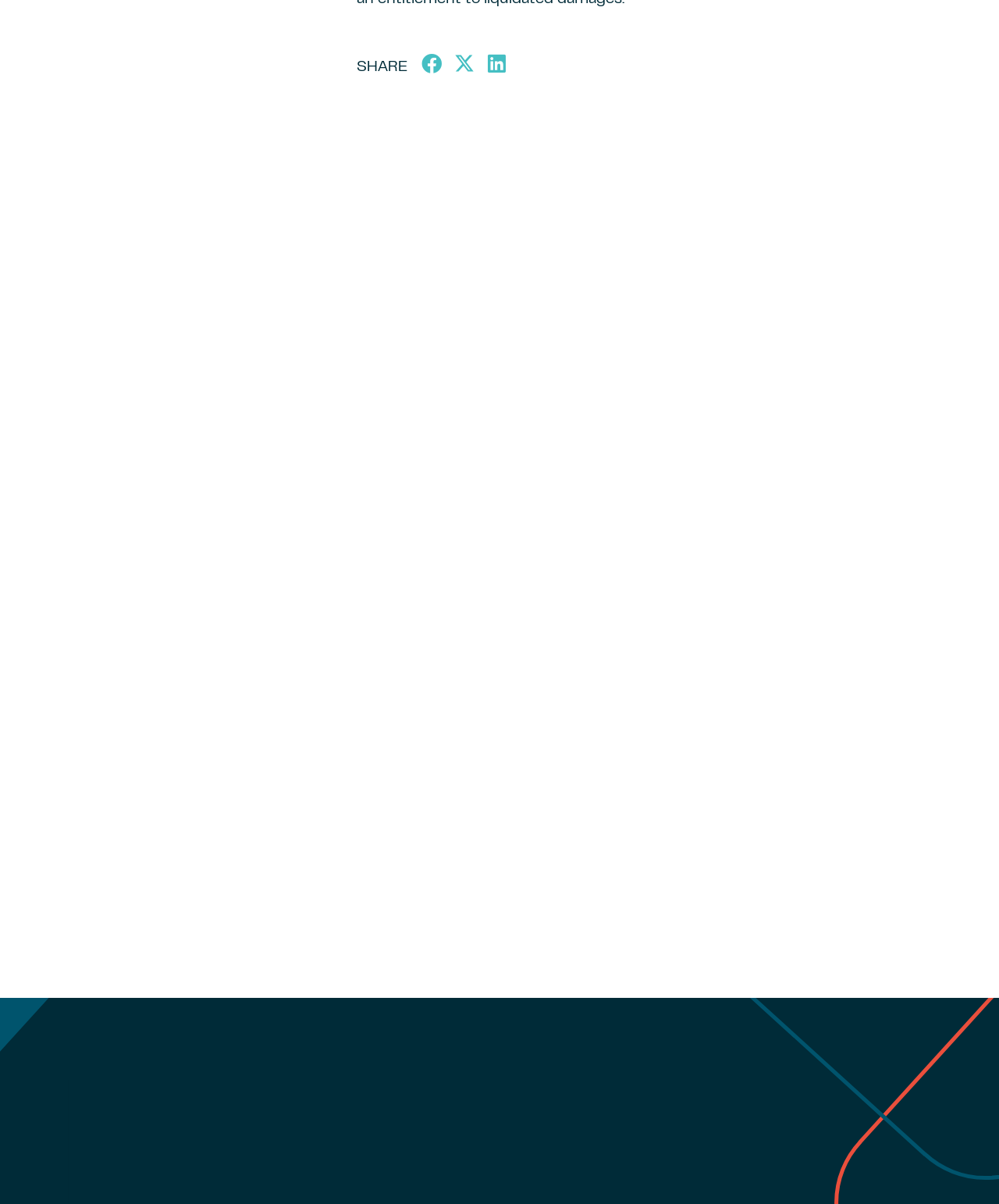What is the topic of the first article?
Based on the image, please offer an in-depth response to the question.

I looked at the first article element [149] and found a link with the text 'Construction' inside it. This suggests that the topic of the first article is related to construction.